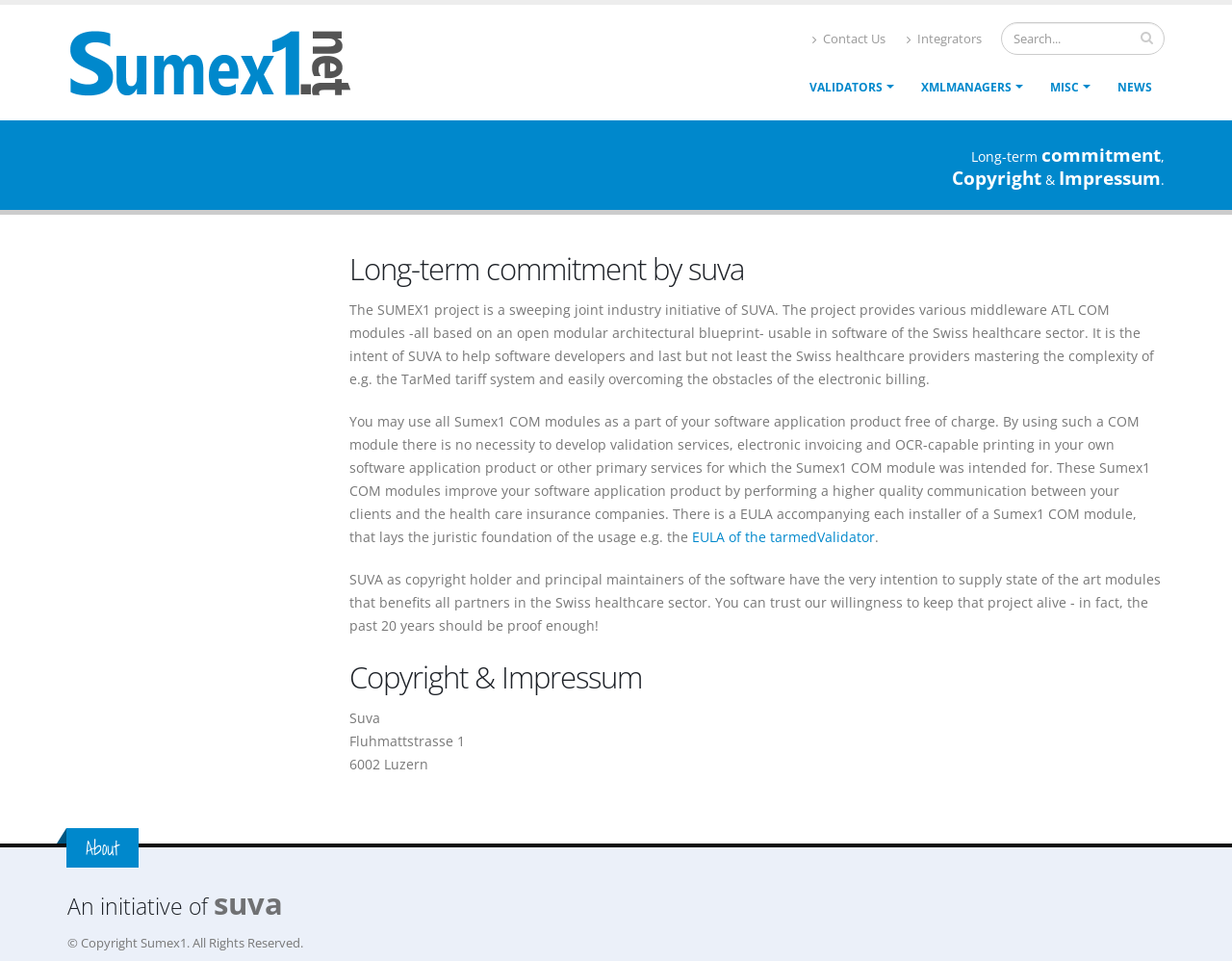Please answer the following question using a single word or phrase: 
What is the EULA for?

For Sumex1 COM modules